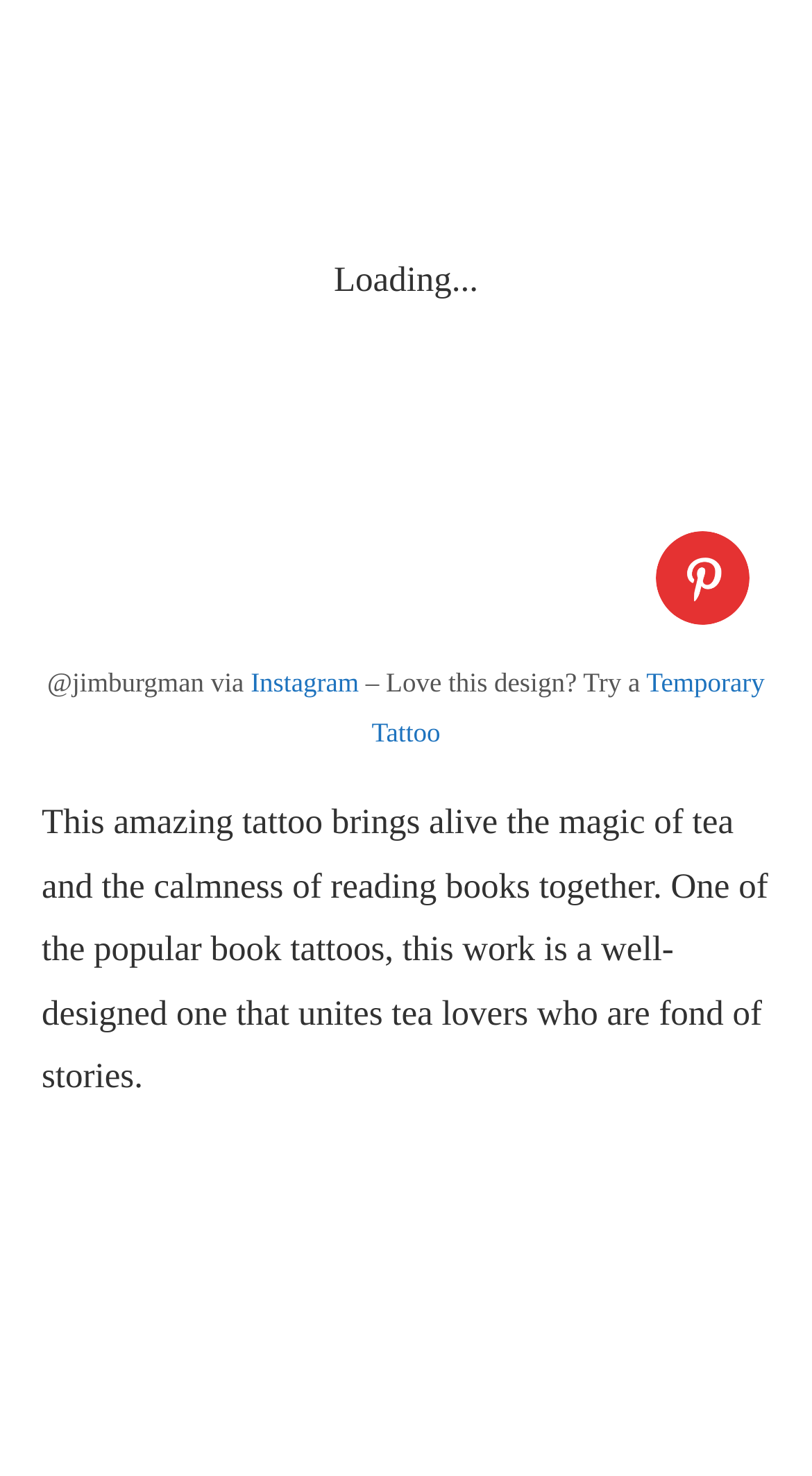Find the bounding box coordinates for the area you need to click to carry out the instruction: "Explore Temporary Tattoo". The coordinates should be four float numbers between 0 and 1, indicated as [left, top, right, bottom].

[0.458, 0.452, 0.942, 0.506]